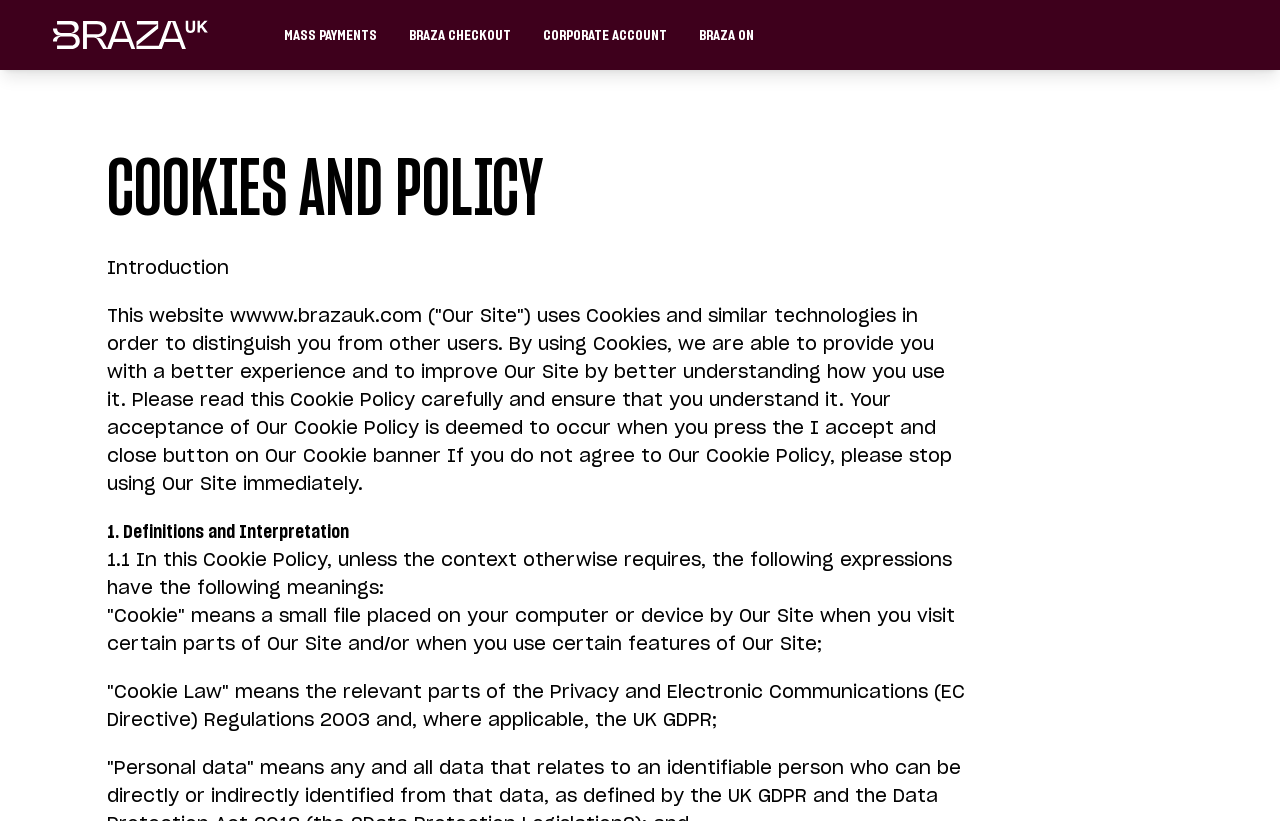Predict the bounding box of the UI element based on the description: "Mass Payments". The coordinates should be four float numbers between 0 and 1, formatted as [left, top, right, bottom].

[0.213, 0.016, 0.304, 0.069]